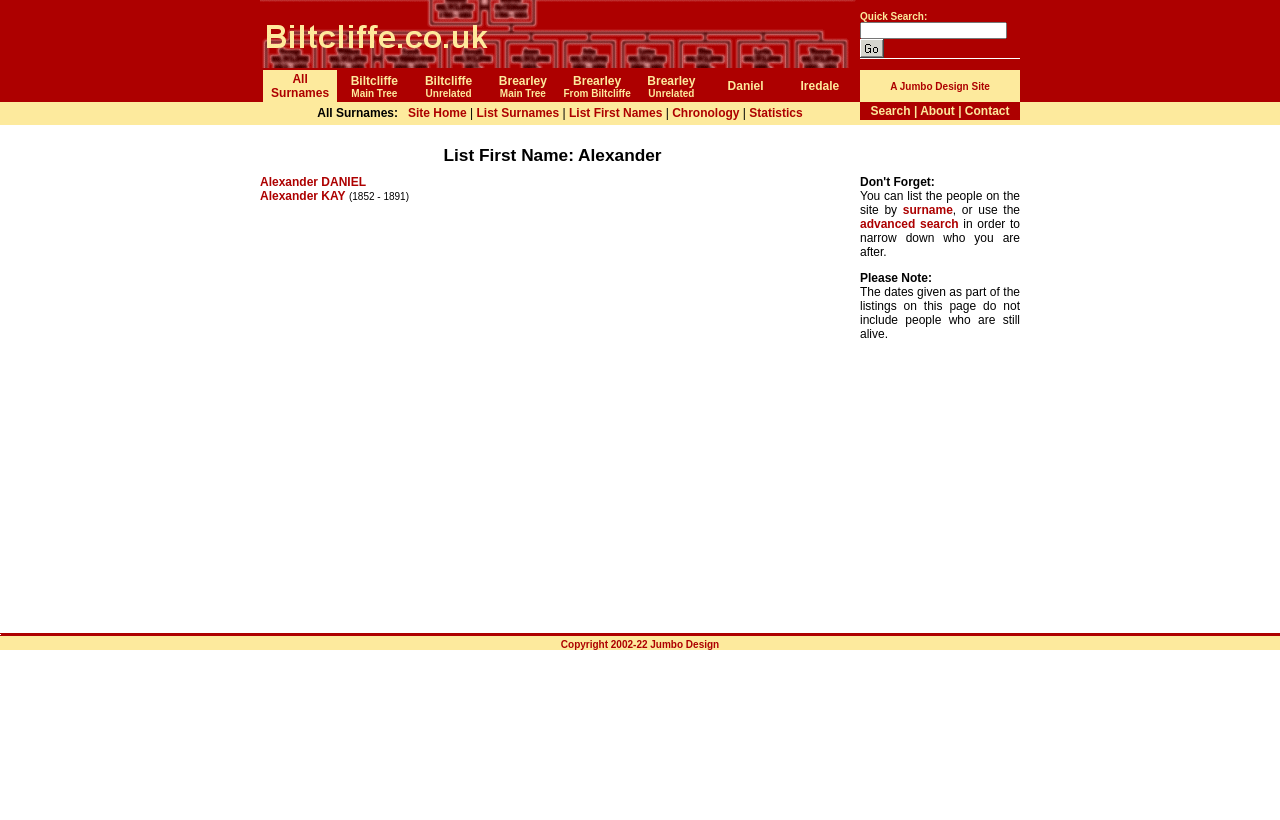Identify the bounding box coordinates of the element that should be clicked to fulfill this task: "Rate this product". The coordinates should be provided as four float numbers between 0 and 1, i.e., [left, top, right, bottom].

None